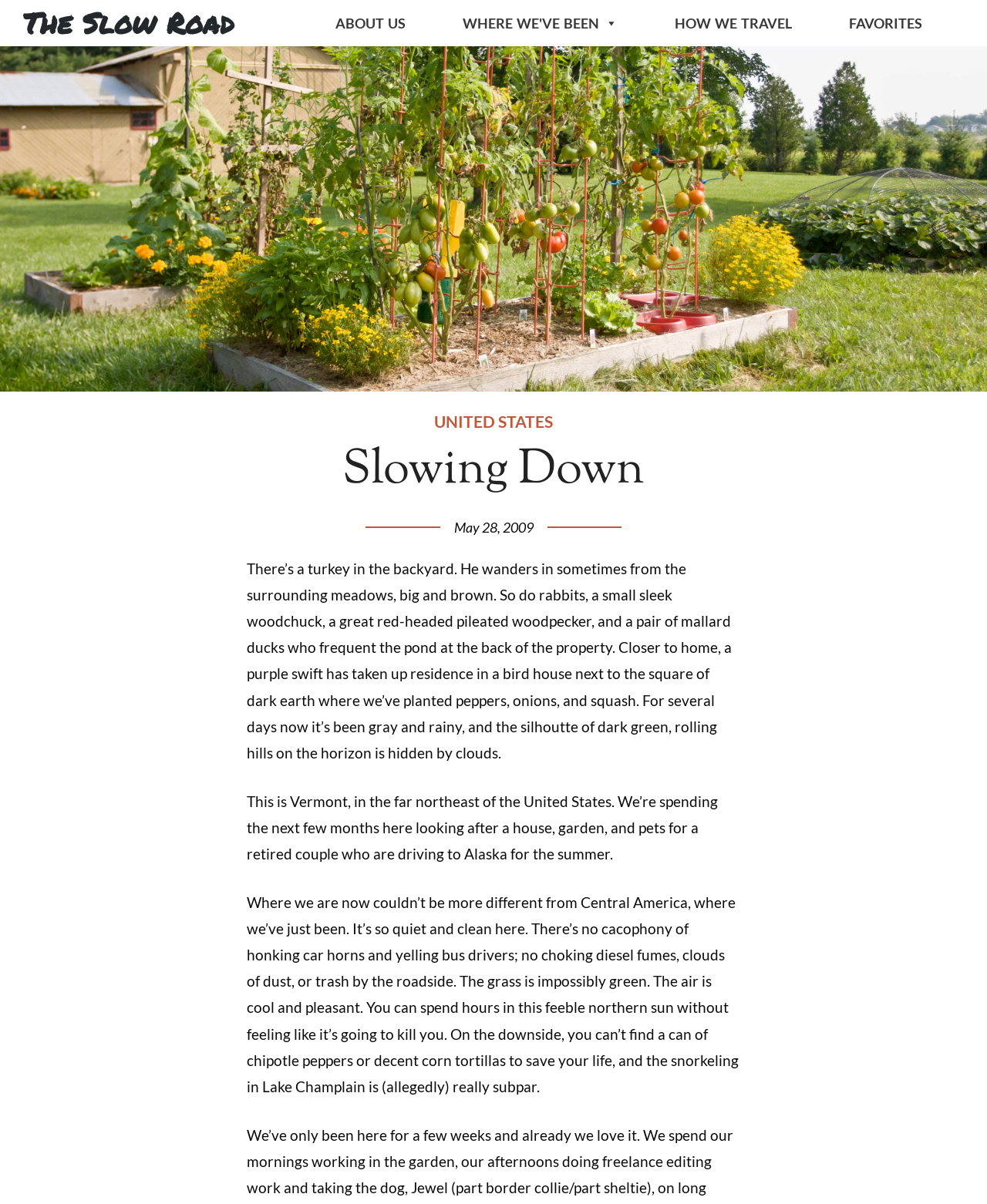How many navigation links are there?
Examine the webpage screenshot and provide an in-depth answer to the question.

I counted the number of links in the navigation section, which are 'ABOUT US', 'WHERE WE'VE BEEN', 'HOW WE TRAVEL', and 'FAVORITES'.